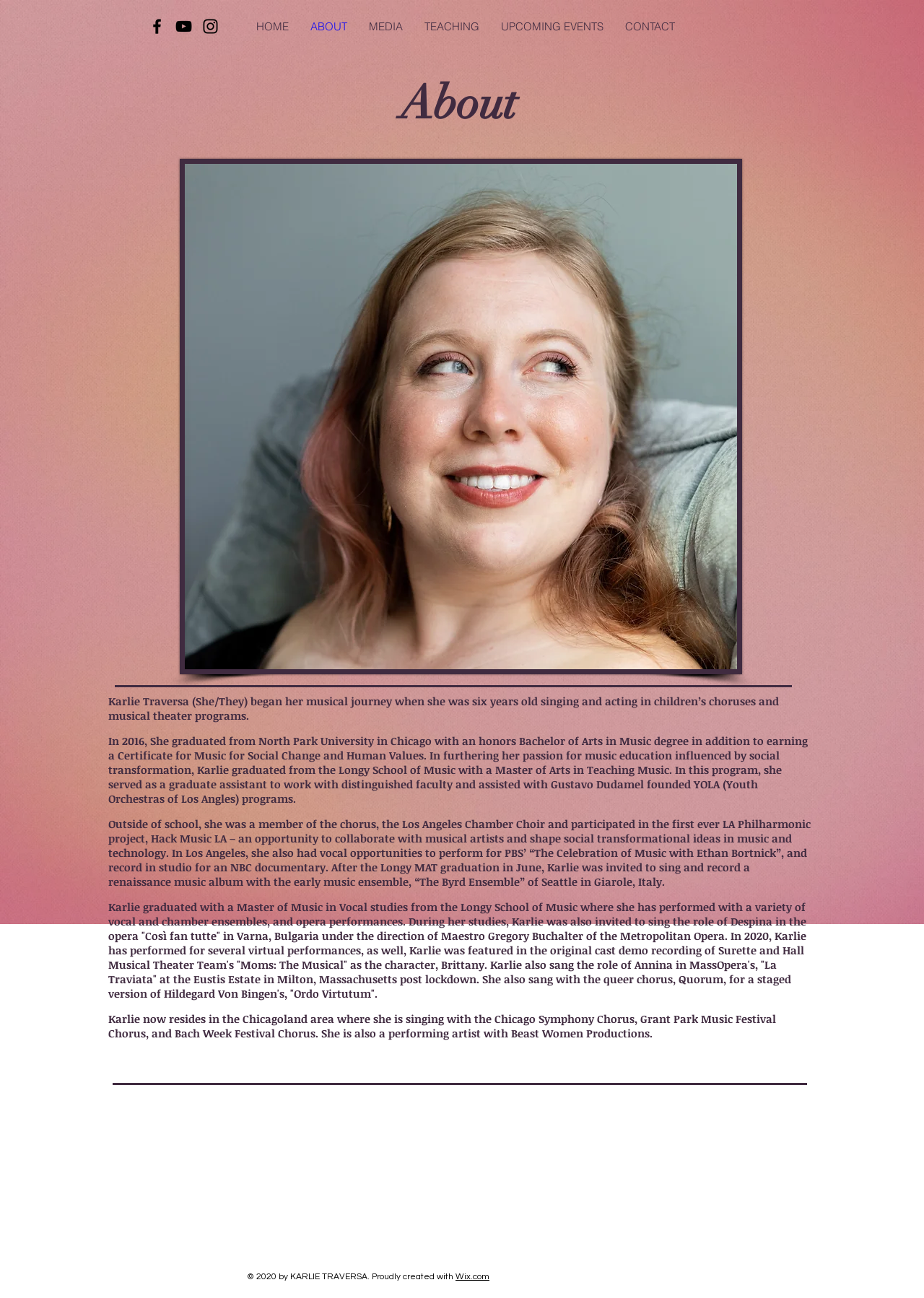Identify the bounding box for the given UI element using the description provided. Coordinates should be in the format (top-left x, top-left y, bottom-right x, bottom-right y) and must be between 0 and 1. Here is the description: UPCOMING EVENTS

[0.53, 0.009, 0.665, 0.031]